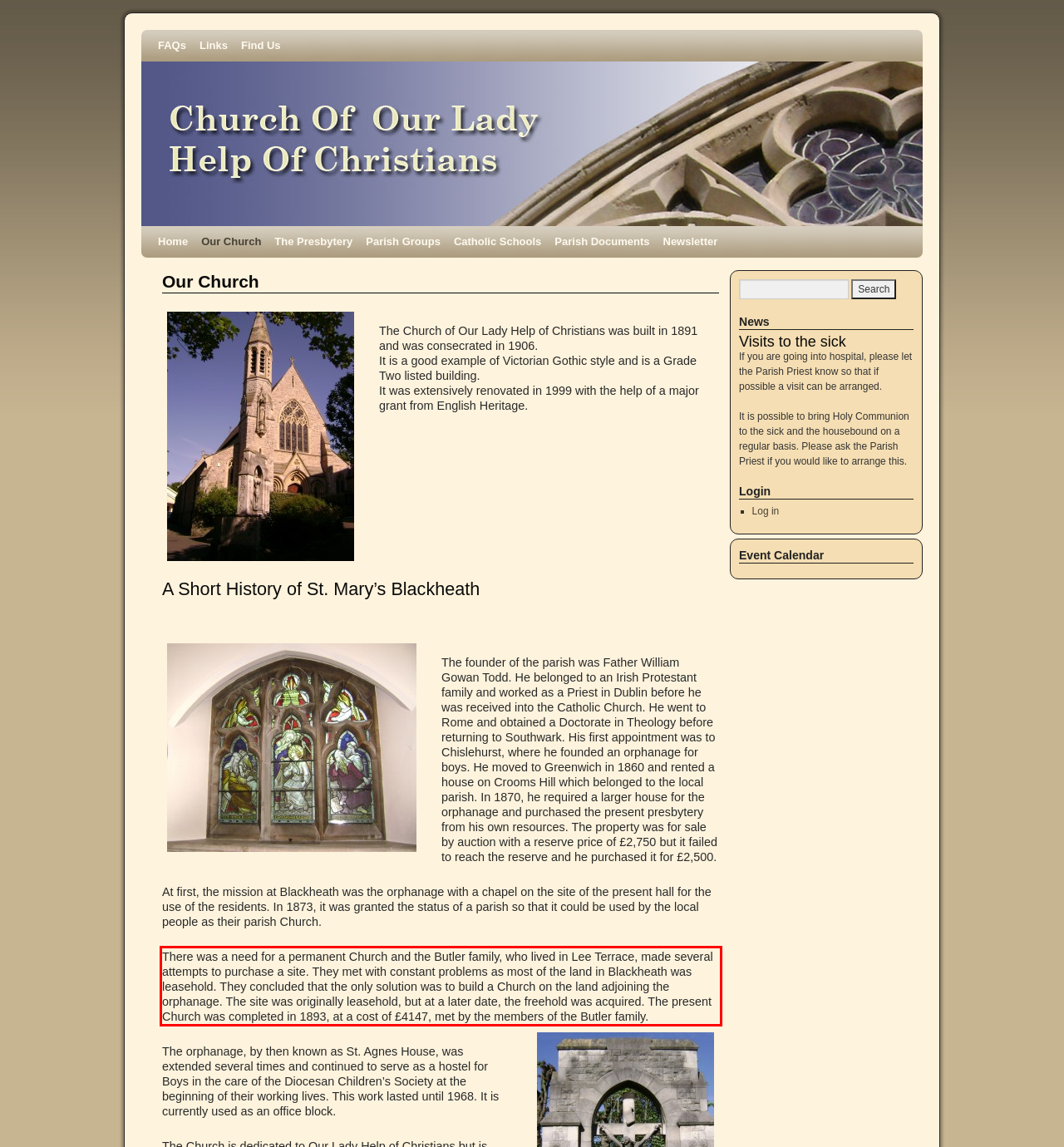Examine the webpage screenshot and use OCR to obtain the text inside the red bounding box.

There was a need for a permanent Church and the Butler family, who lived in Lee Terrace, made several attempts to purchase a site. They met with constant problems as most of the land in Blackheath was leasehold. They concluded that the only solution was to build a Church on the land adjoining the orphanage. The site was originally leasehold, but at a later date, the freehold was acquired. The present Church was completed in 1893, at a cost of £4147, met by the members of the Butler family.